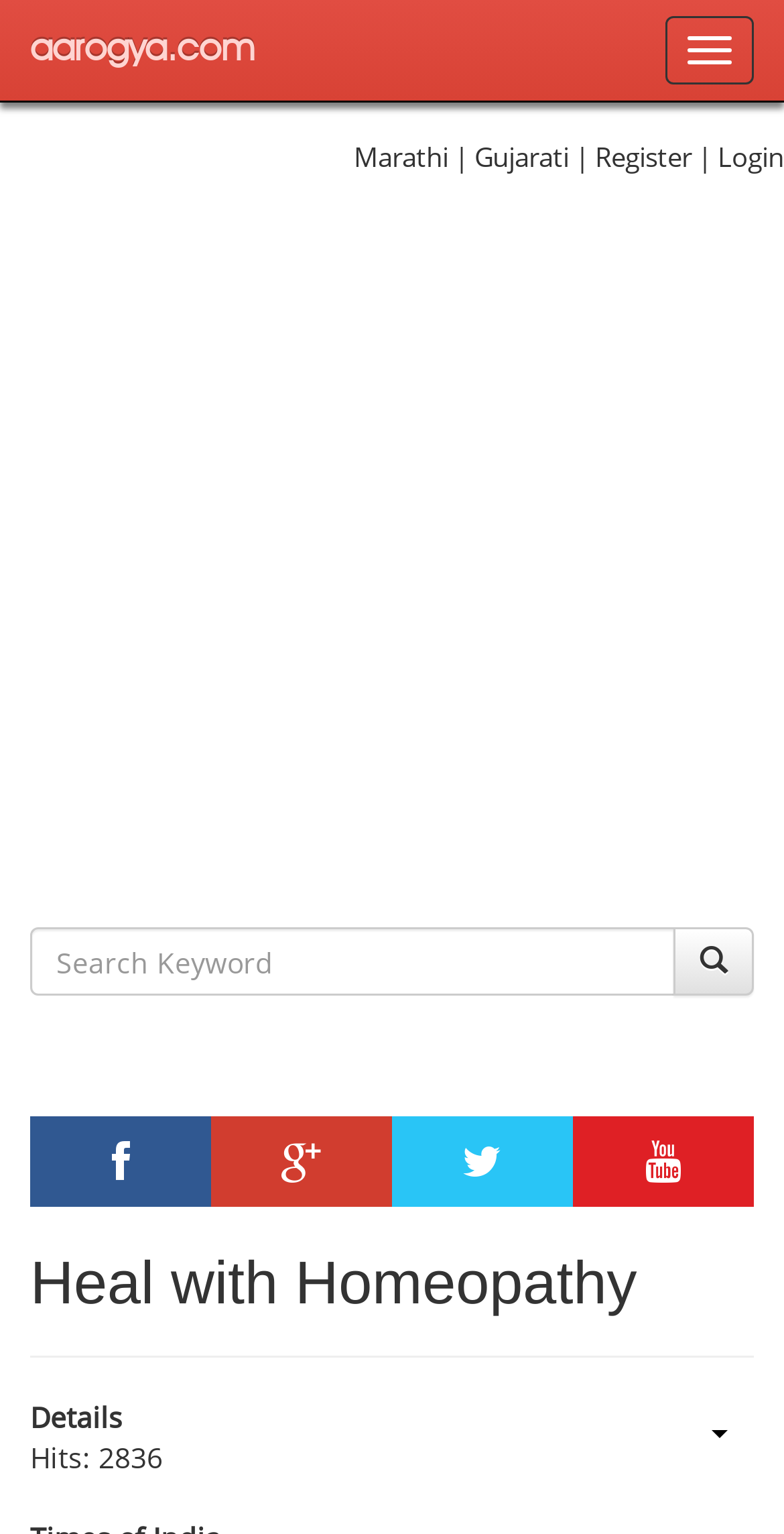Is registration required to access the webpage?
Please provide a comprehensive and detailed answer to the question.

The webpage has a link 'Register' and a link 'Login', but it does not restrict access to the content, indicating that registration is not required to access the webpage.